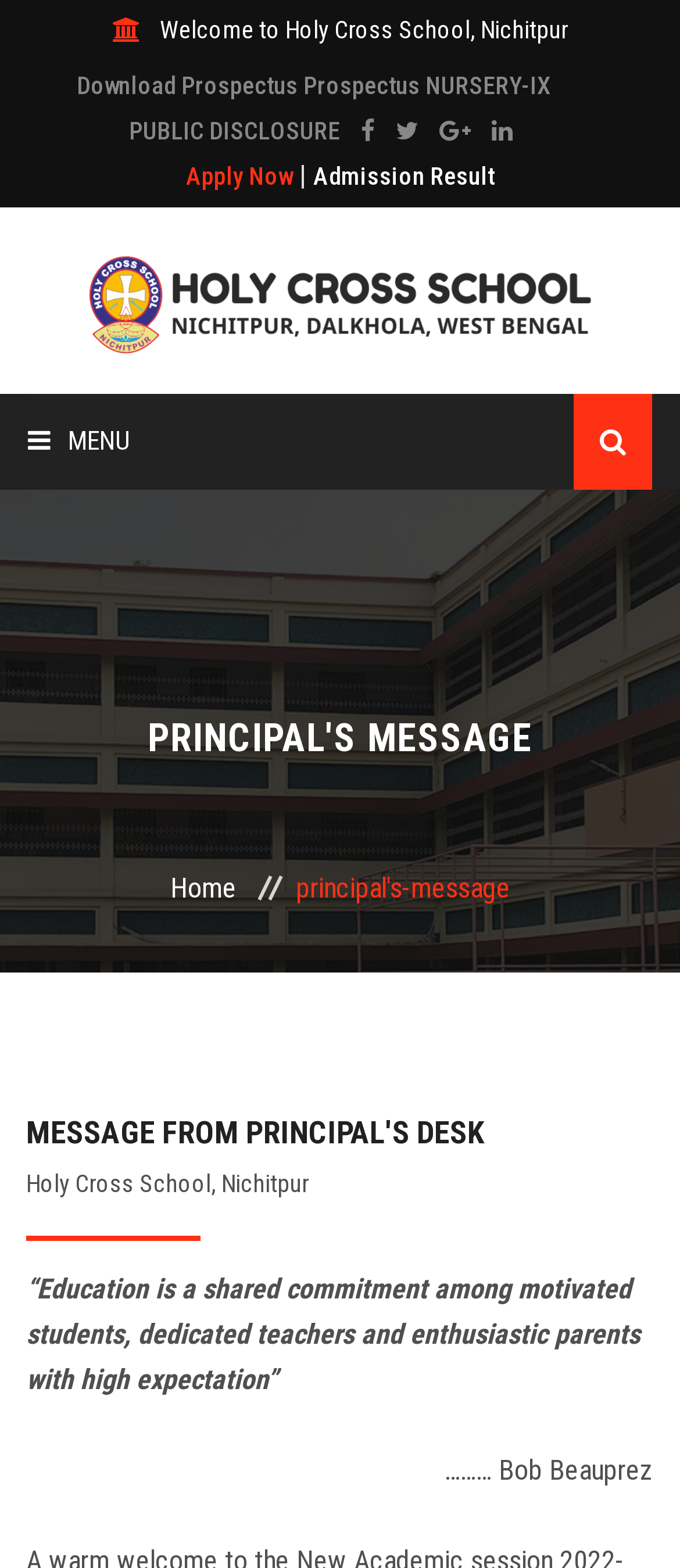Locate the bounding box coordinates of the area that needs to be clicked to fulfill the following instruction: "View CBSE INFO". The coordinates should be in the format of four float numbers between 0 and 1, namely [left, top, right, bottom].

[0.038, 0.74, 0.962, 0.801]